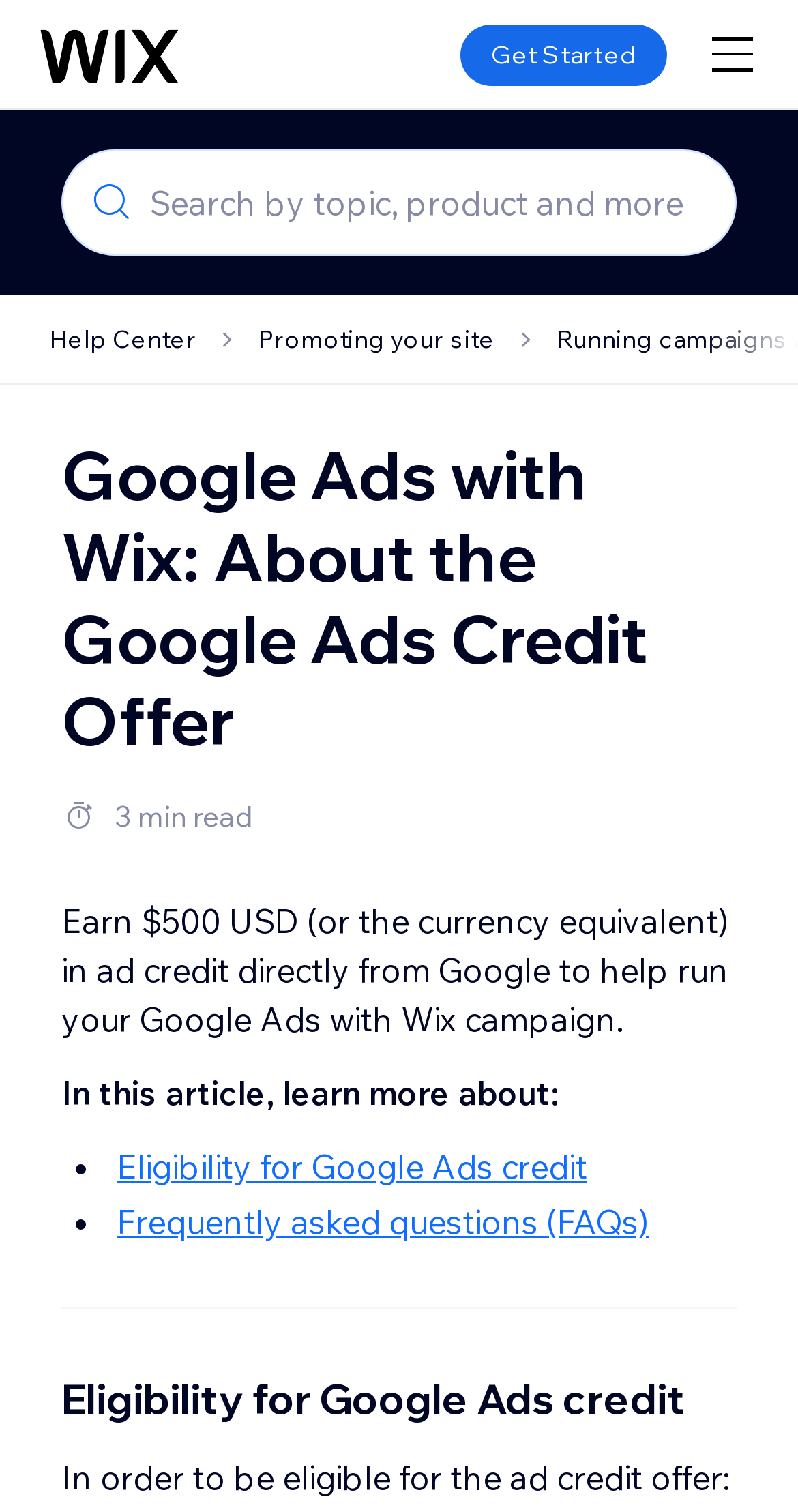Determine the bounding box coordinates (top-left x, top-left y, bottom-right x, bottom-right y) of the UI element described in the following text: Eligibility for Google Ads credit

[0.146, 0.758, 0.736, 0.785]